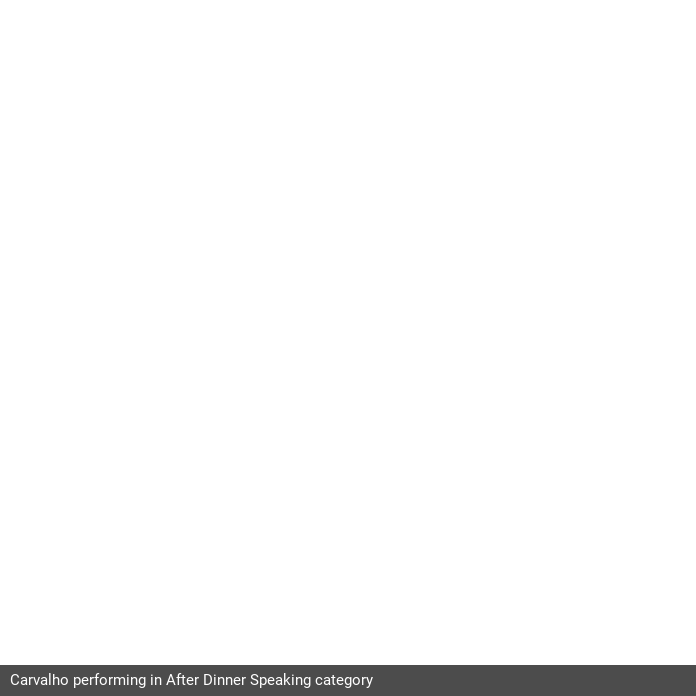What is the atmosphere in the backdrop? Based on the image, give a response in one word or a short phrase.

Competitive